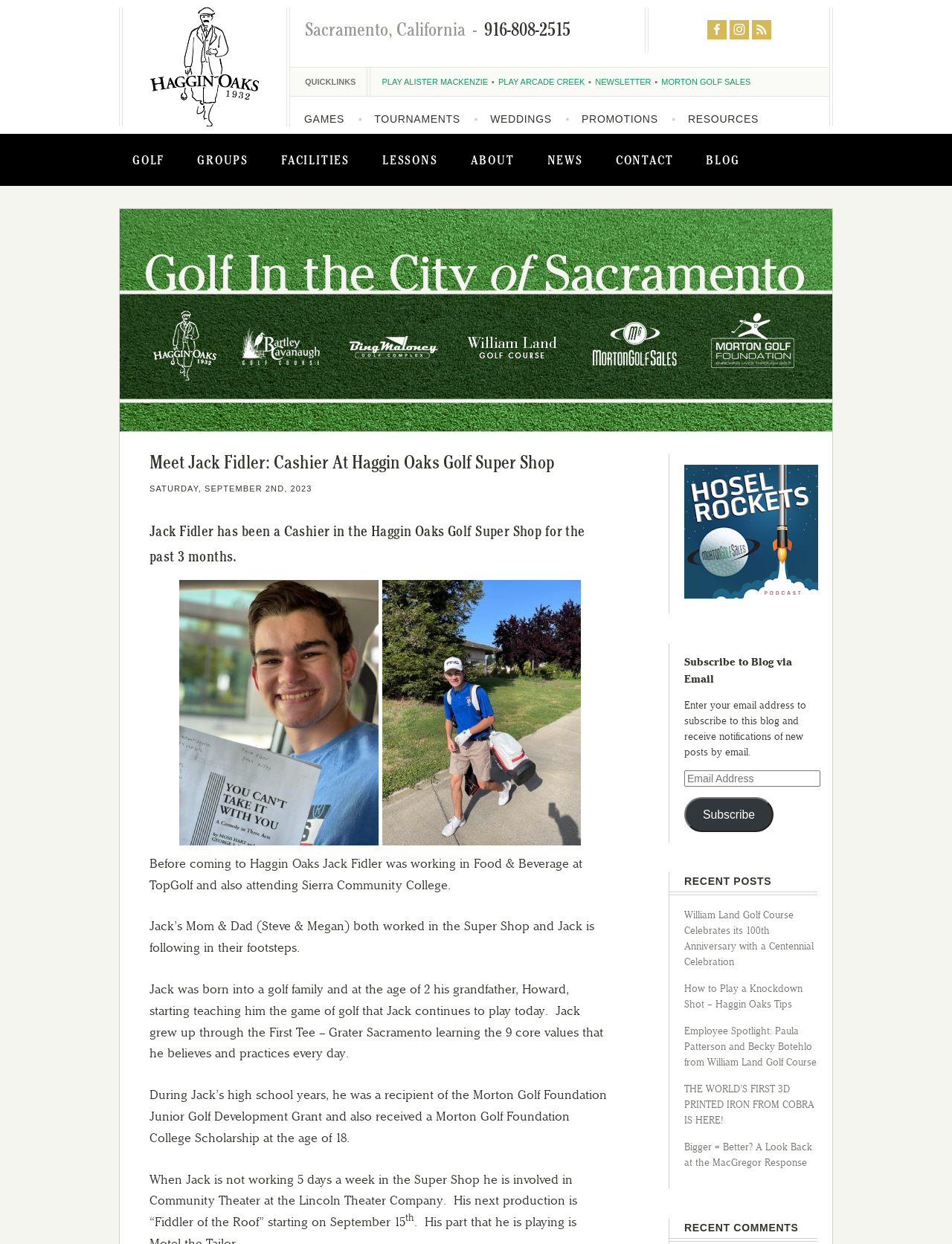Kindly determine the bounding box coordinates of the area that needs to be clicked to fulfill this instruction: "Enter email address to subscribe to the blog".

[0.719, 0.619, 0.862, 0.632]